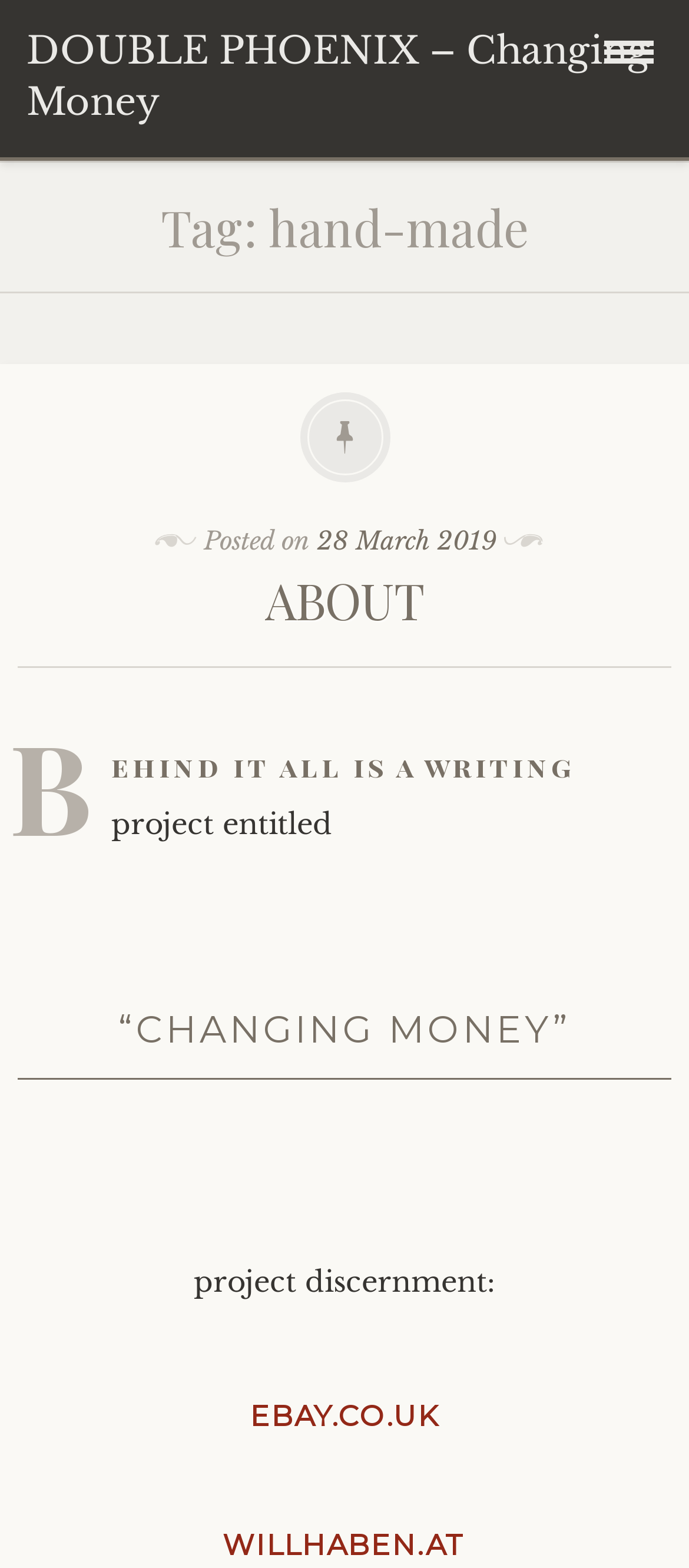How many websites are mentioned on the webpage?
Look at the image and provide a short answer using one word or a phrase.

2